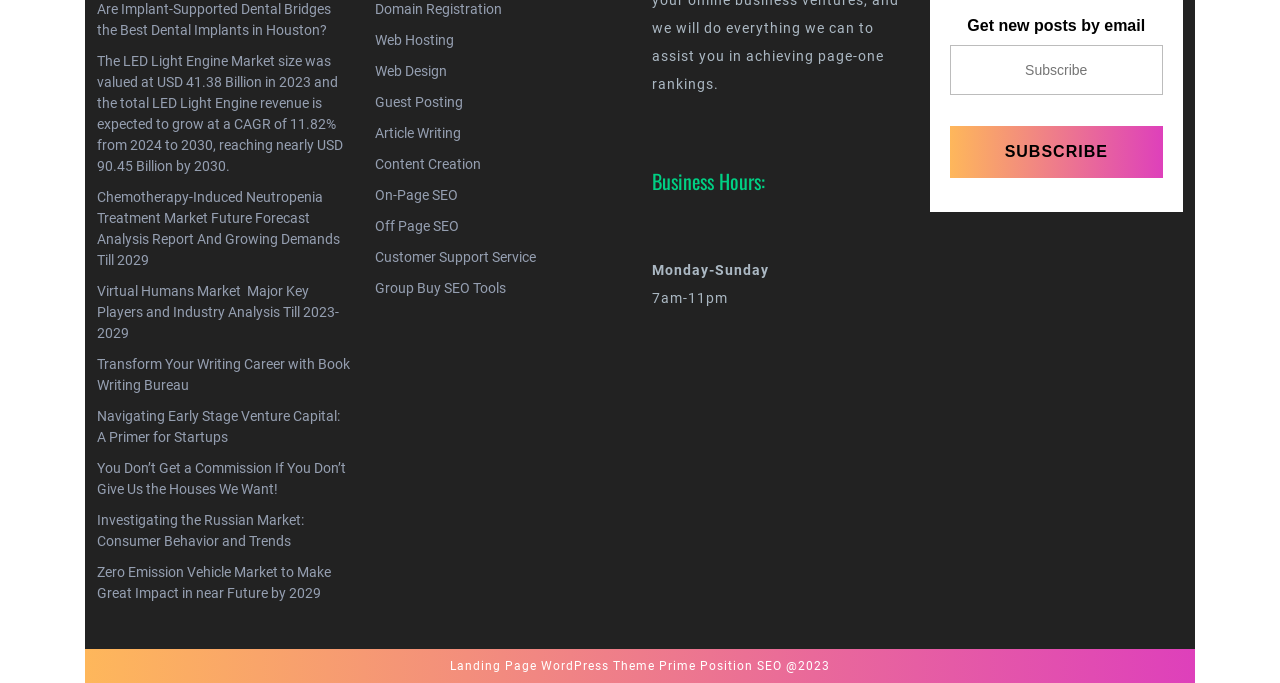Answer briefly with one word or phrase:
What is the purpose of the textbox at the bottom of the page?

Subscribe to newsletter